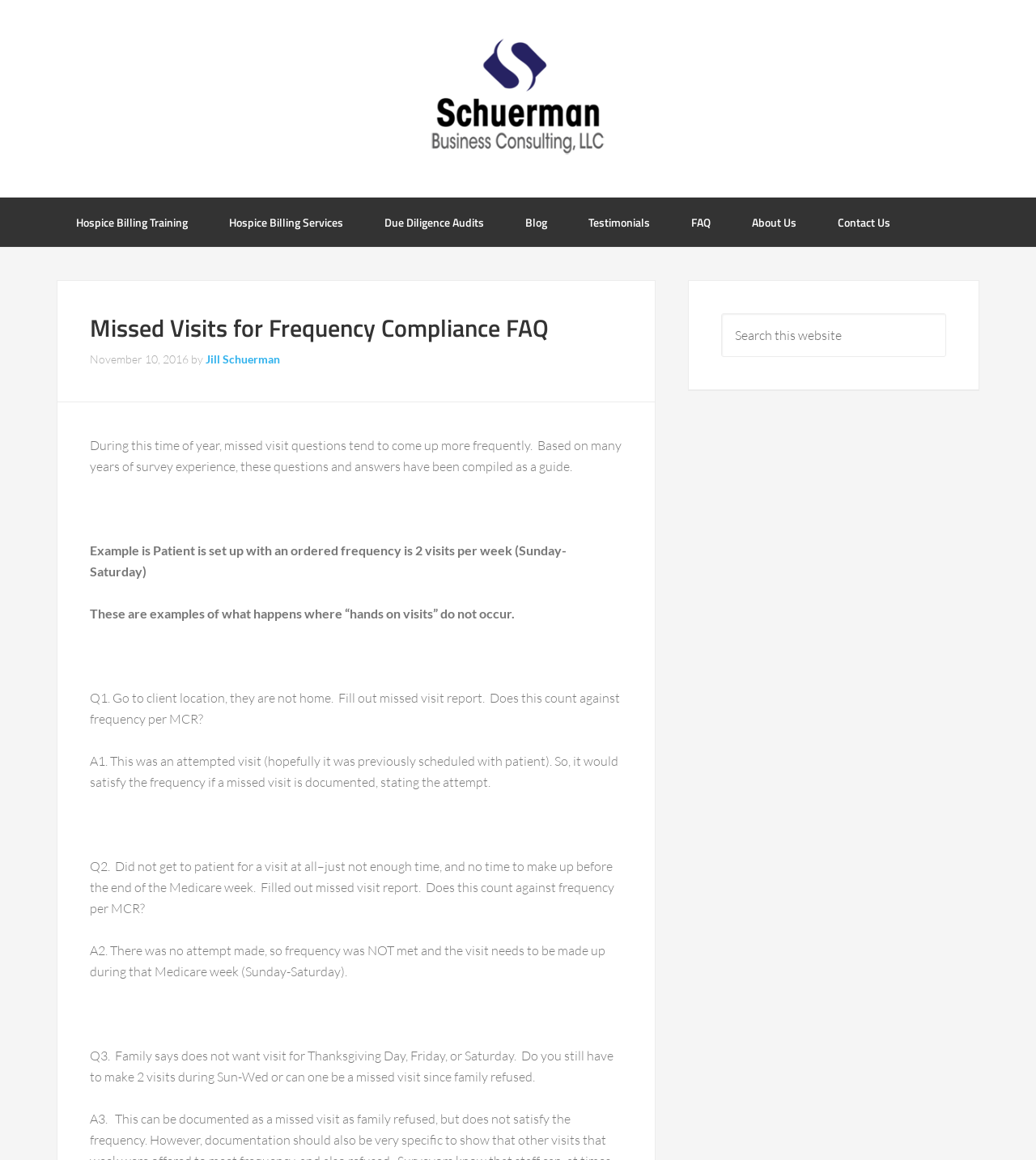Find and provide the bounding box coordinates for the UI element described with: "FAQ".

[0.648, 0.17, 0.705, 0.213]